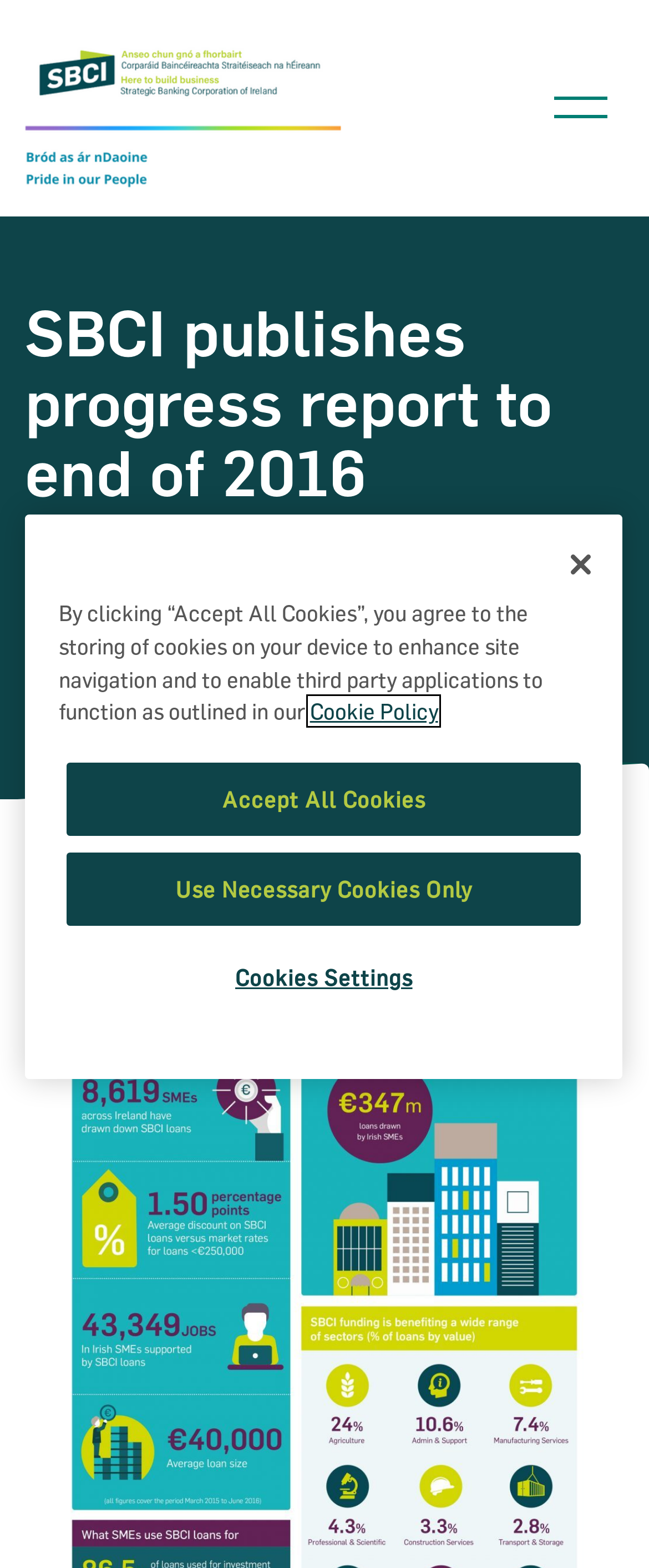Find the bounding box coordinates of the element I should click to carry out the following instruction: "read BLOG".

None